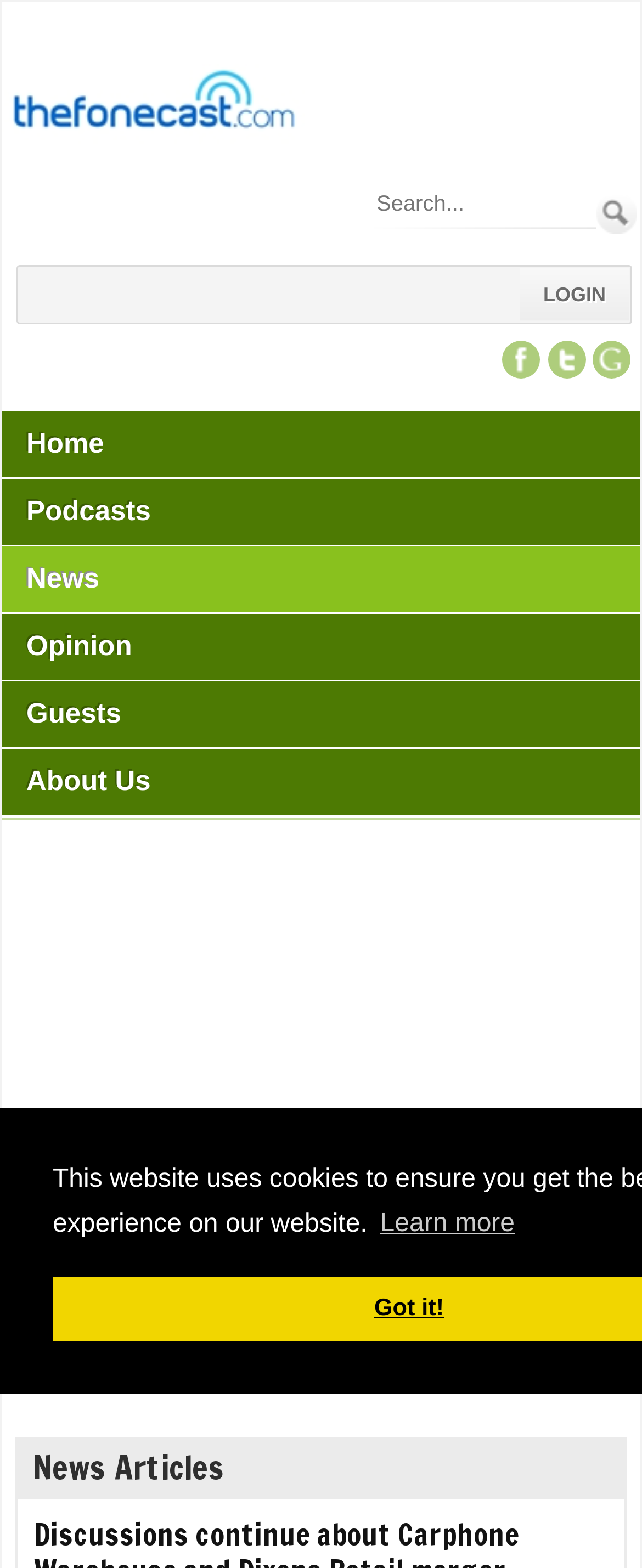Highlight the bounding box coordinates of the region I should click on to meet the following instruction: "Clear search text".

[0.861, 0.153, 0.902, 0.17]